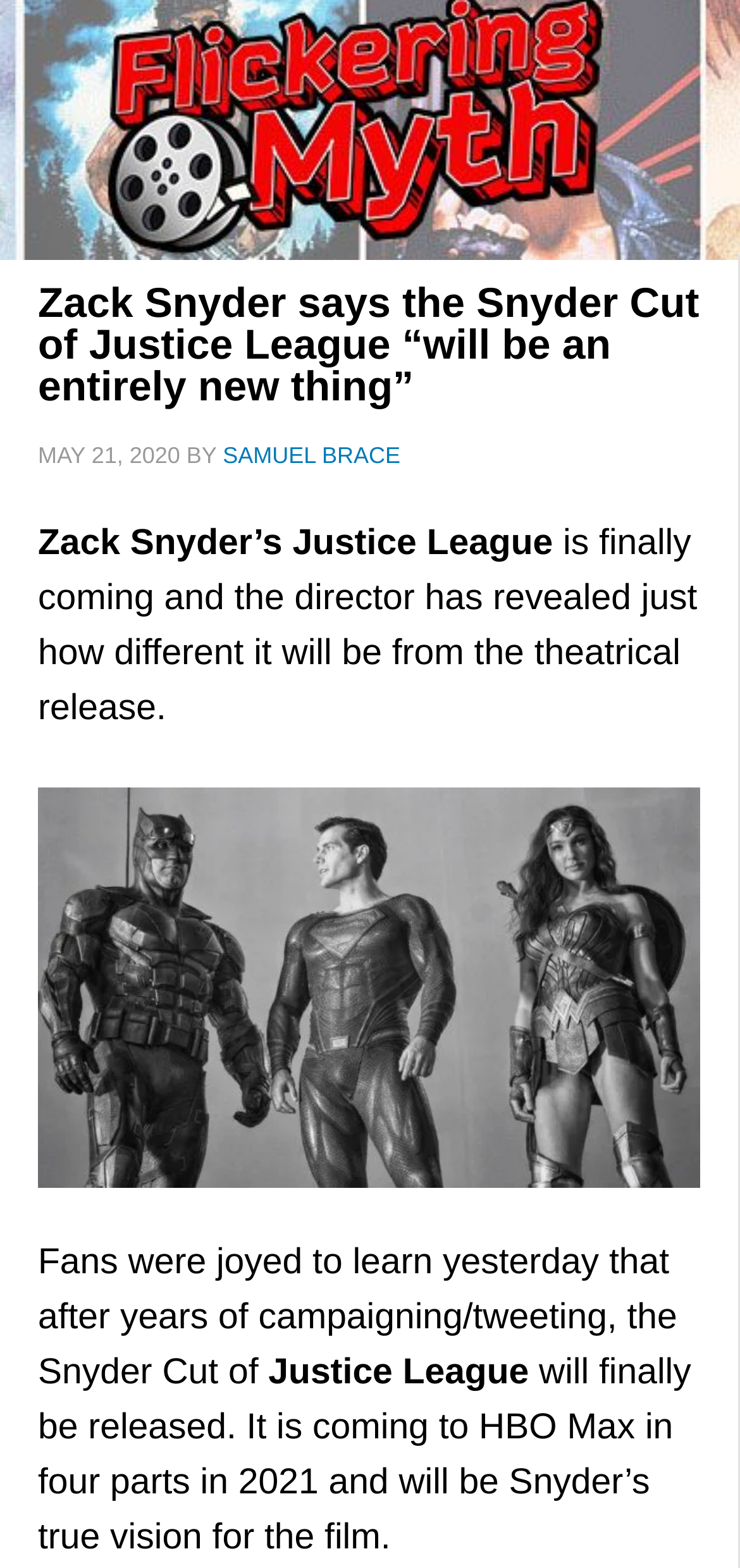Detail the various sections and features of the webpage.

The webpage is about Zack Snyder's Justice League, specifically the director's cut of the film. At the top, there is a header with the title "Zack Snyder says the Snyder Cut of Justice League “will be an entirely new thing”" accompanied by a timestamp "MAY 21, 2020" and the author's name "SAMUEL BRACE". 

Below the header, there is a paragraph of text that starts with "Zack Snyder’s Justice League" and explains that the director has revealed how different the Snyder Cut will be from the theatrical release. 

To the right of this paragraph, there is an image that takes up a significant portion of the page. 

Further down, there is another block of text that continues the story, stating that fans were joyful to learn that the Snyder Cut of Justice League will finally be released on HBO Max in four parts in 2021, which will be Snyder’s true vision for the film. The text is divided into three sections, with the middle section highlighting the title "Justice League" again.